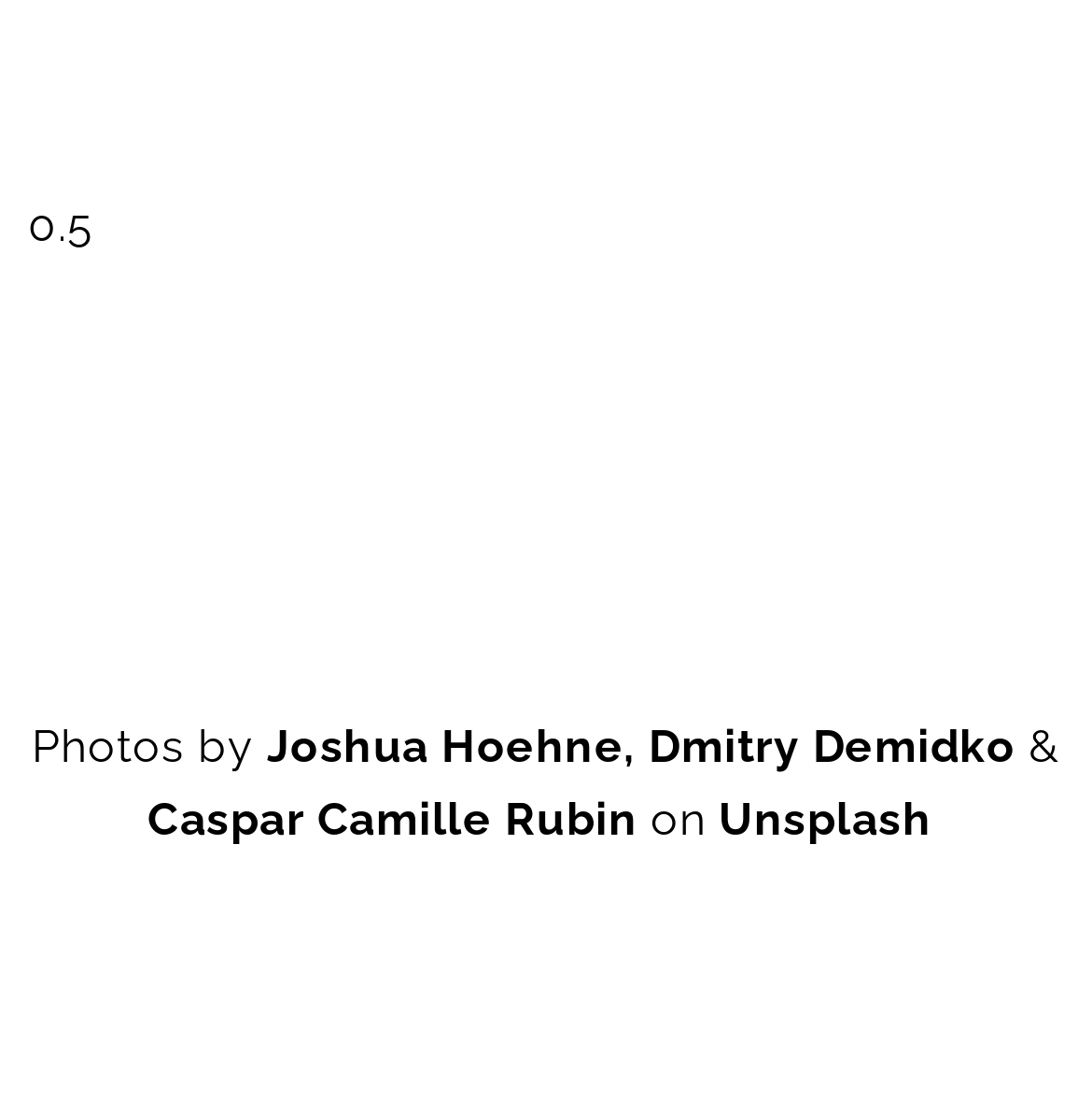Provide the bounding box coordinates in the format (top-left x, top-left y, bottom-right x, bottom-right y). All values are floating point numbers between 0 and 1. Determine the bounding box coordinate of the UI element described as: aria-label="Toggle mobile menu"

None